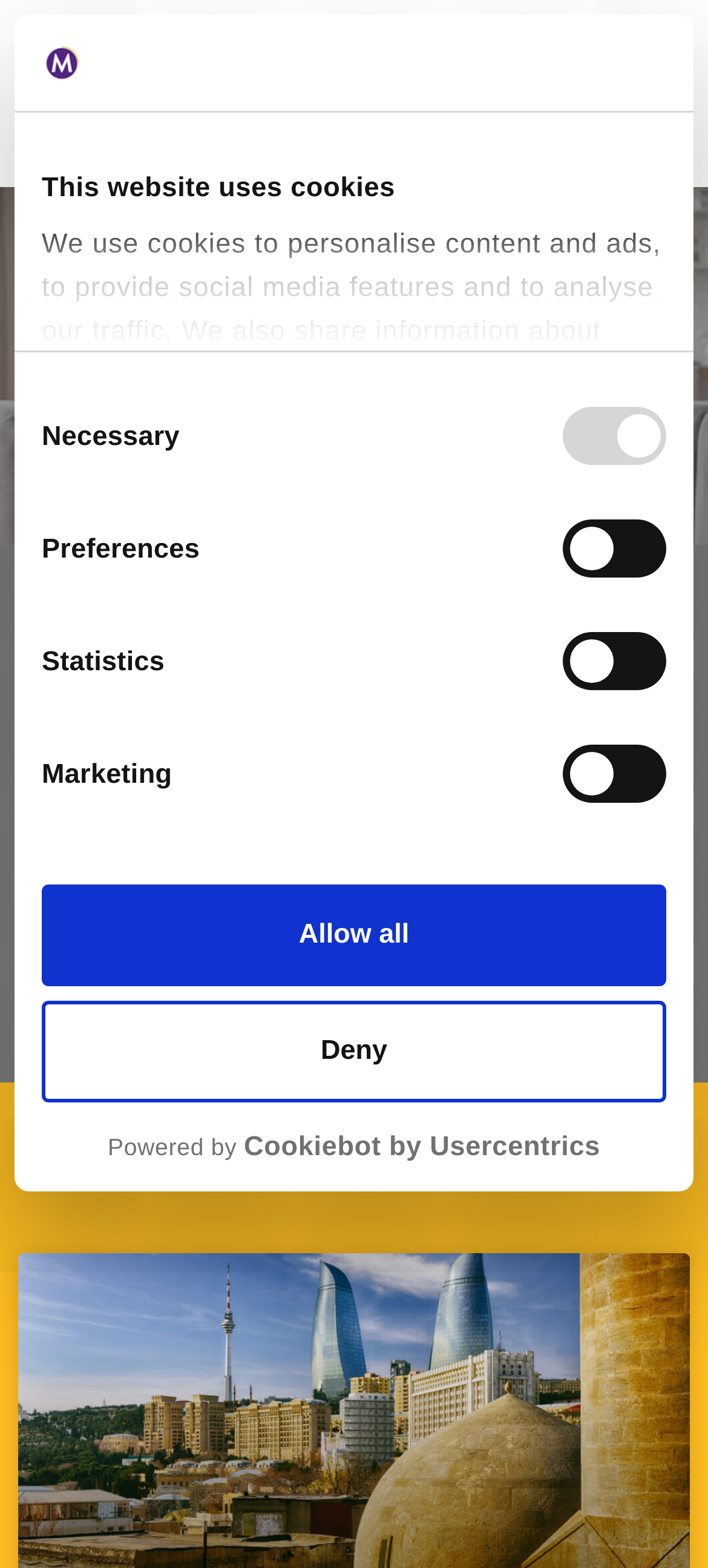Please give a succinct answer to the question in one word or phrase:
What is the function of the 'Menu Toggle' button?

To toggle the menu